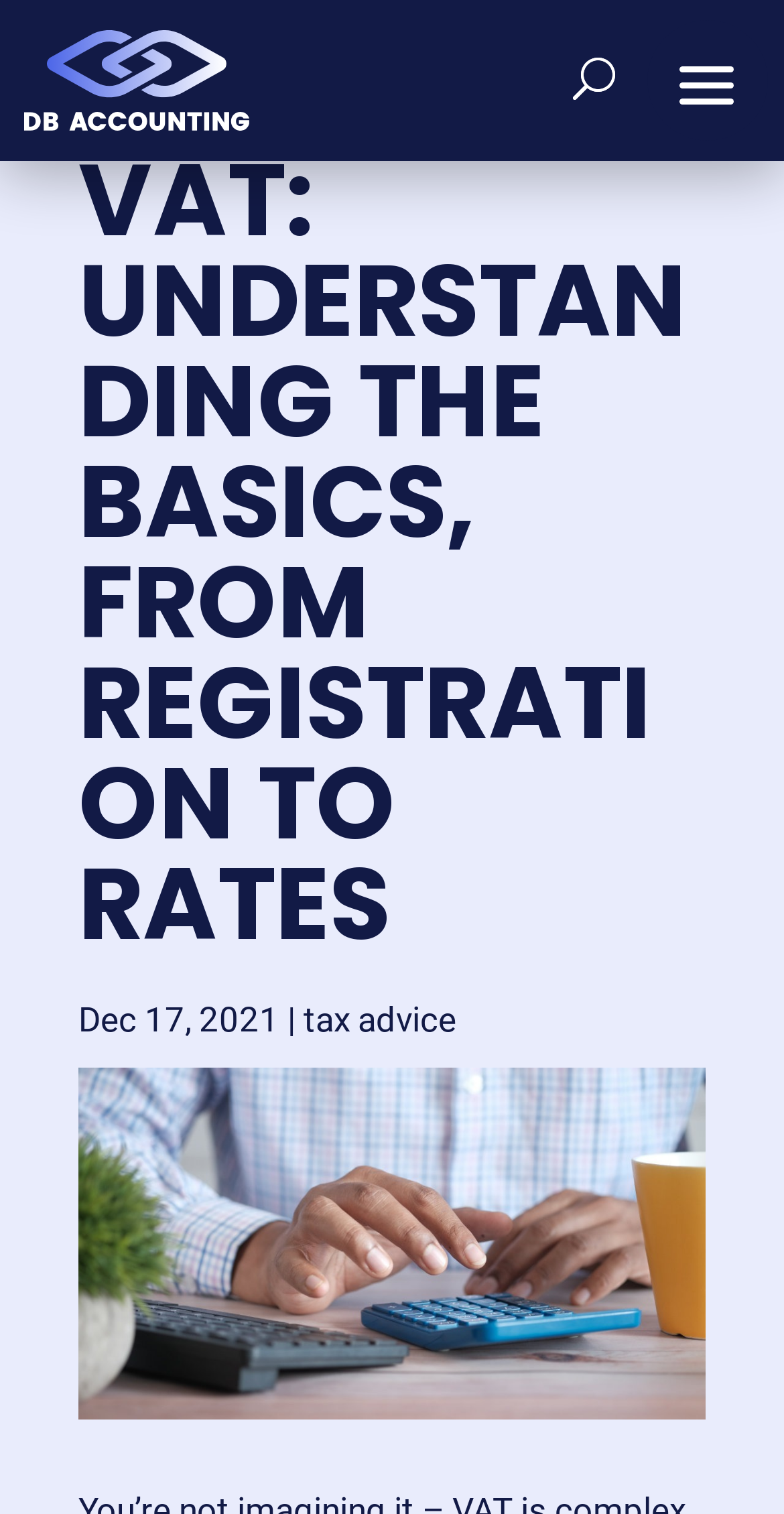Examine the image and give a thorough answer to the following question:
What is the date of the article?

I found the date of the article by looking at the static text element located at [0.1, 0.66, 0.356, 0.687] which contains the text 'Dec 17, 2021'.